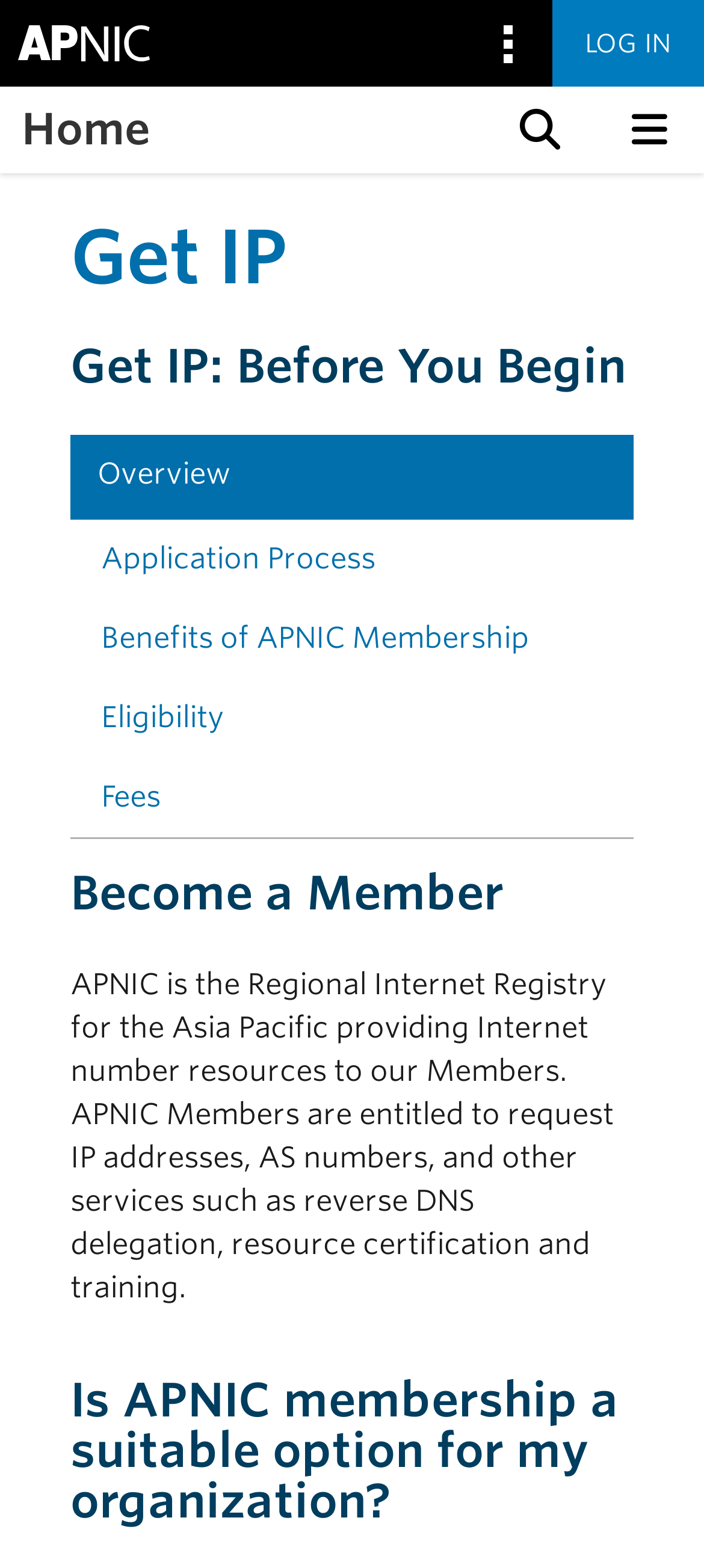Give a detailed account of the webpage's layout and content.

The webpage appears to be the homepage of APNIC, a regional internet registry for the Asia Pacific region. At the top left corner, there is a link to "APNIC Home" accompanied by an image. Next to it, there is a button with a dropdown menu. On the top right corner, there is a "LOG IN" link.

Below the top navigation bar, there are several links and headings. The first link is "Home", which is a heading as well. To its right, there are two buttons with icons. Below these elements, there is a header section with a heading "Get IP" and a subheading "Get IP: Before You Begin".

Under the header section, there are five links: "Overview", "Application Process", "Benefits of APNIC Membership", "Eligibility", and "Fees". These links are arranged vertically, with "Overview" at the top and "Fees" at the bottom.

Below these links, there is a heading "Become a Member". Following this heading, there is a block of text that describes APNIC's services and membership benefits. The text explains that APNIC provides internet number resources to its members, including IP addresses, AS numbers, and other services.

Finally, there is a heading "Is APNIC membership a suitable option for my organization?" at the bottom of the page.